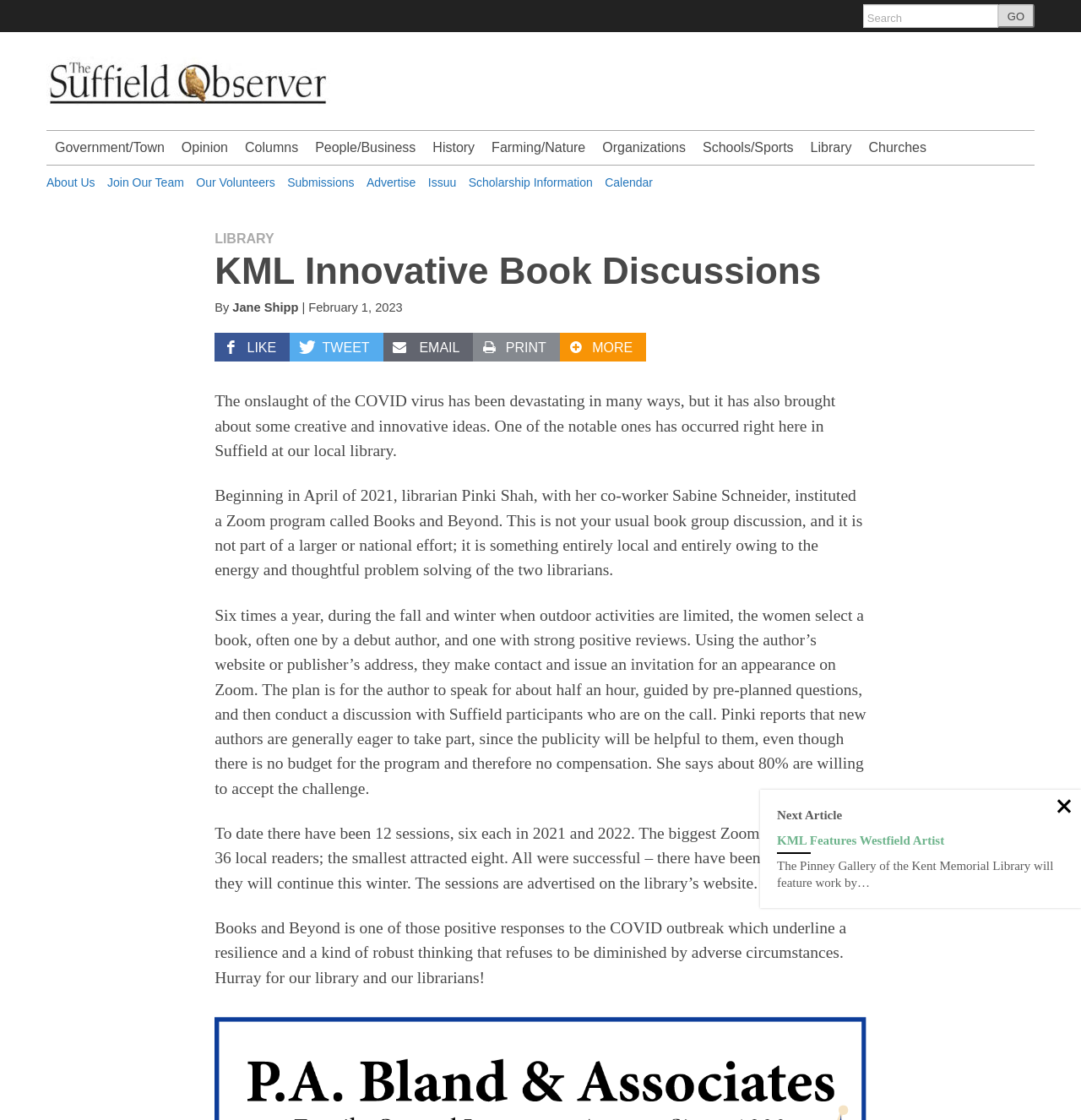Answer the following inquiry with a single word or phrase:
How many local readers participated in the largest Zoom call?

36